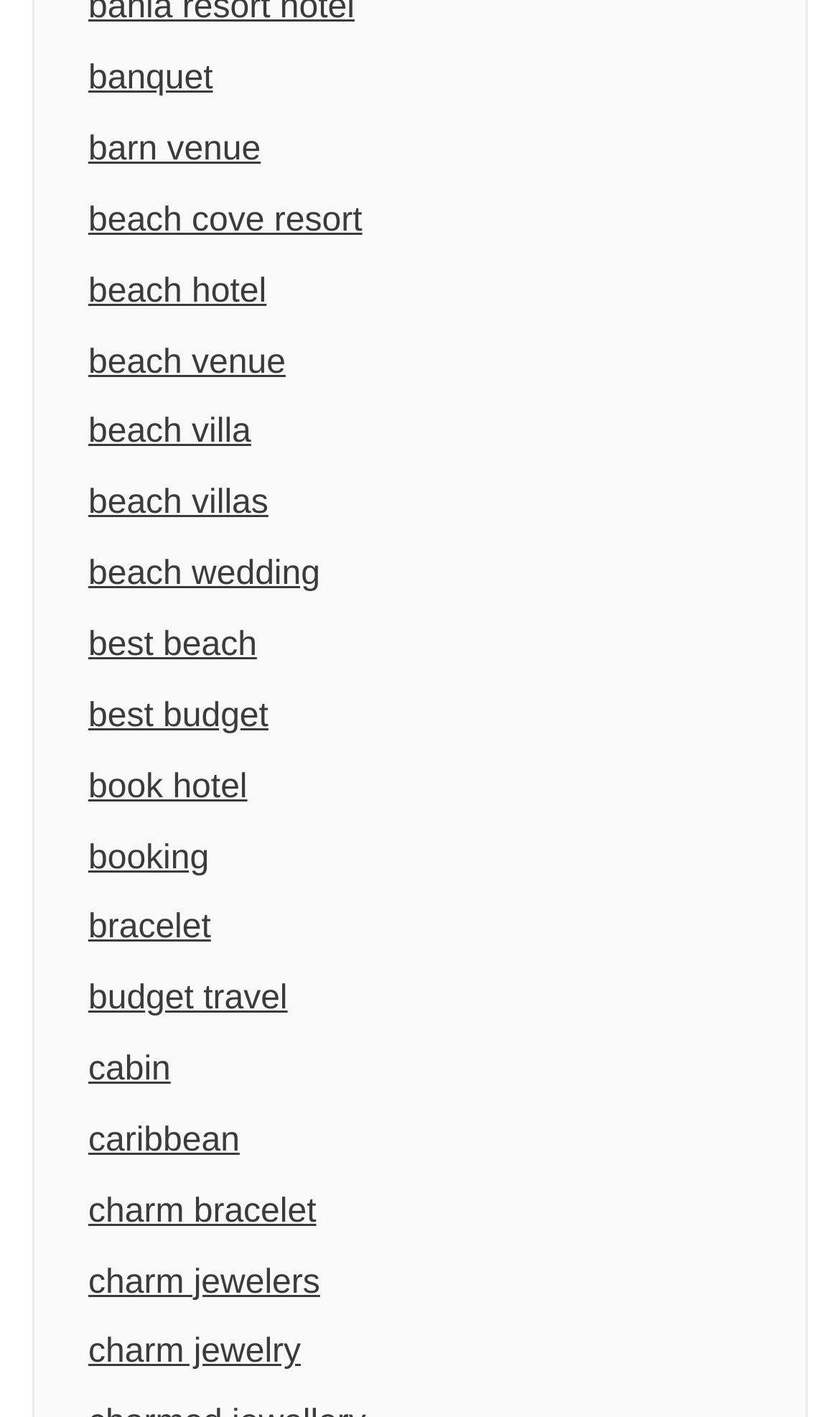Please identify the bounding box coordinates of the element I should click to complete this instruction: 'book hotel'. The coordinates should be given as four float numbers between 0 and 1, like this: [left, top, right, bottom].

[0.092, 0.532, 0.908, 0.582]